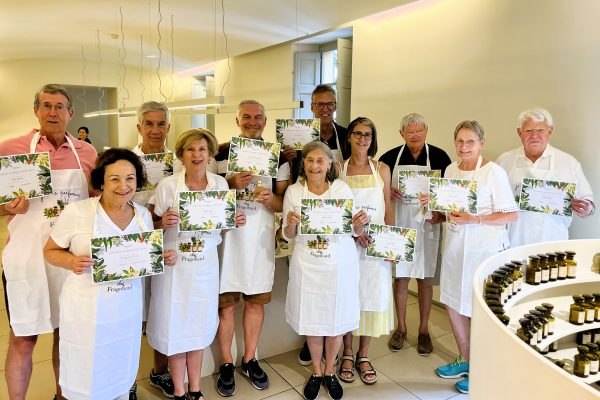What is displayed on the curved shelves?
Look at the image and answer the question with a single word or phrase.

Scent bottles